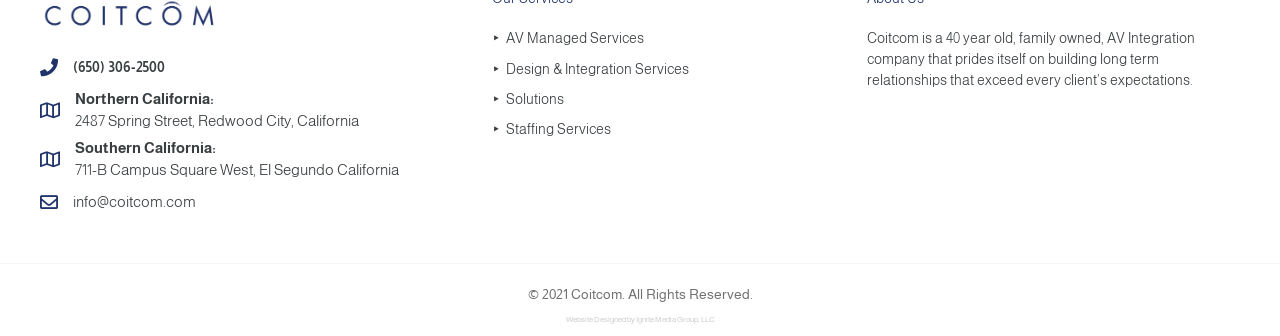Identify the bounding box coordinates of the clickable section necessary to follow the following instruction: "Explore the Solutions page". The coordinates should be presented as four float numbers from 0 to 1, i.e., [left, top, right, bottom].

[0.396, 0.27, 0.441, 0.318]